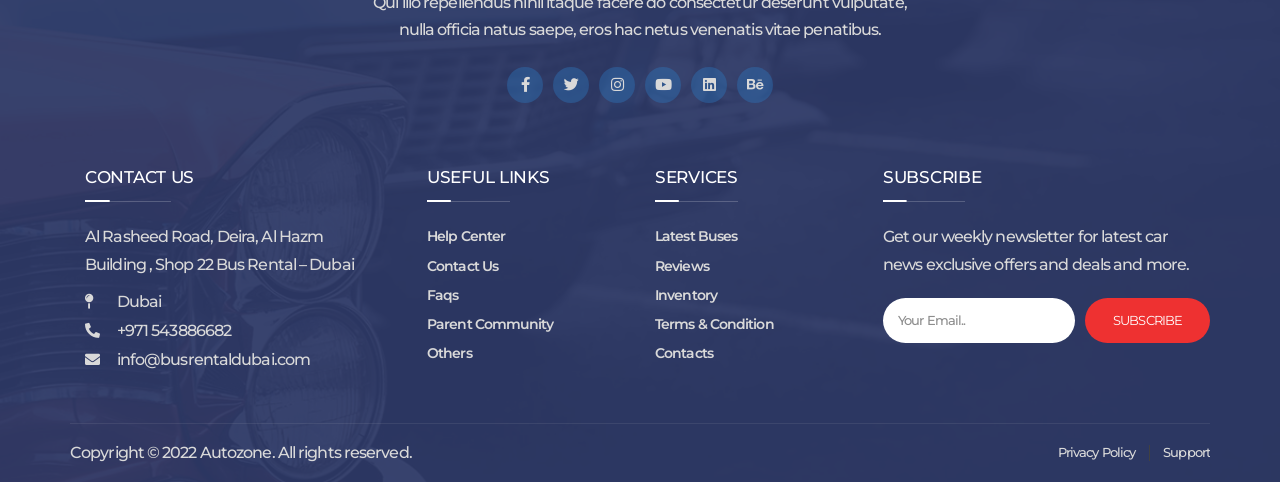Could you indicate the bounding box coordinates of the region to click in order to complete this instruction: "Click on Facebook link".

[0.396, 0.138, 0.424, 0.213]